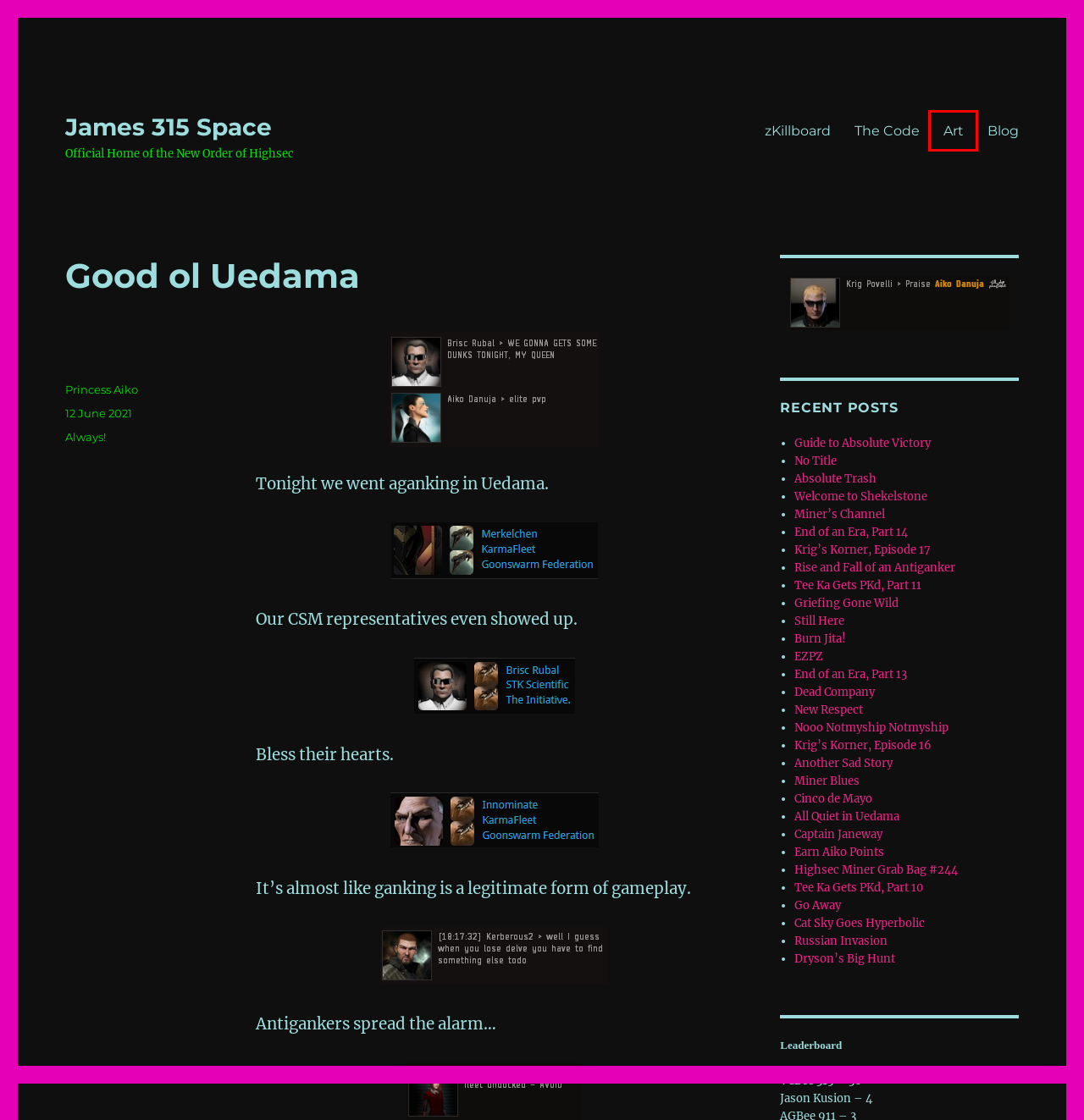You are provided with a screenshot of a webpage highlighting a UI element with a red bounding box. Choose the most suitable webpage description that matches the new page after clicking the element in the bounding box. Here are the candidates:
A. Krig’s Korner, Episode 16 – ‎James 315 Space
B. New Respect – ‎James 315 Space
C. Art – ‎James 315 Space
D. The Code – ‎James 315 Space
E. Princess Aiko – ‎James 315 Space
F. Nooo Notmyship Notmyship – ‎James 315 Space
G. Miner’s Channel – ‎James 315 Space
H. End of an Era, Part 13 – ‎James 315 Space

C